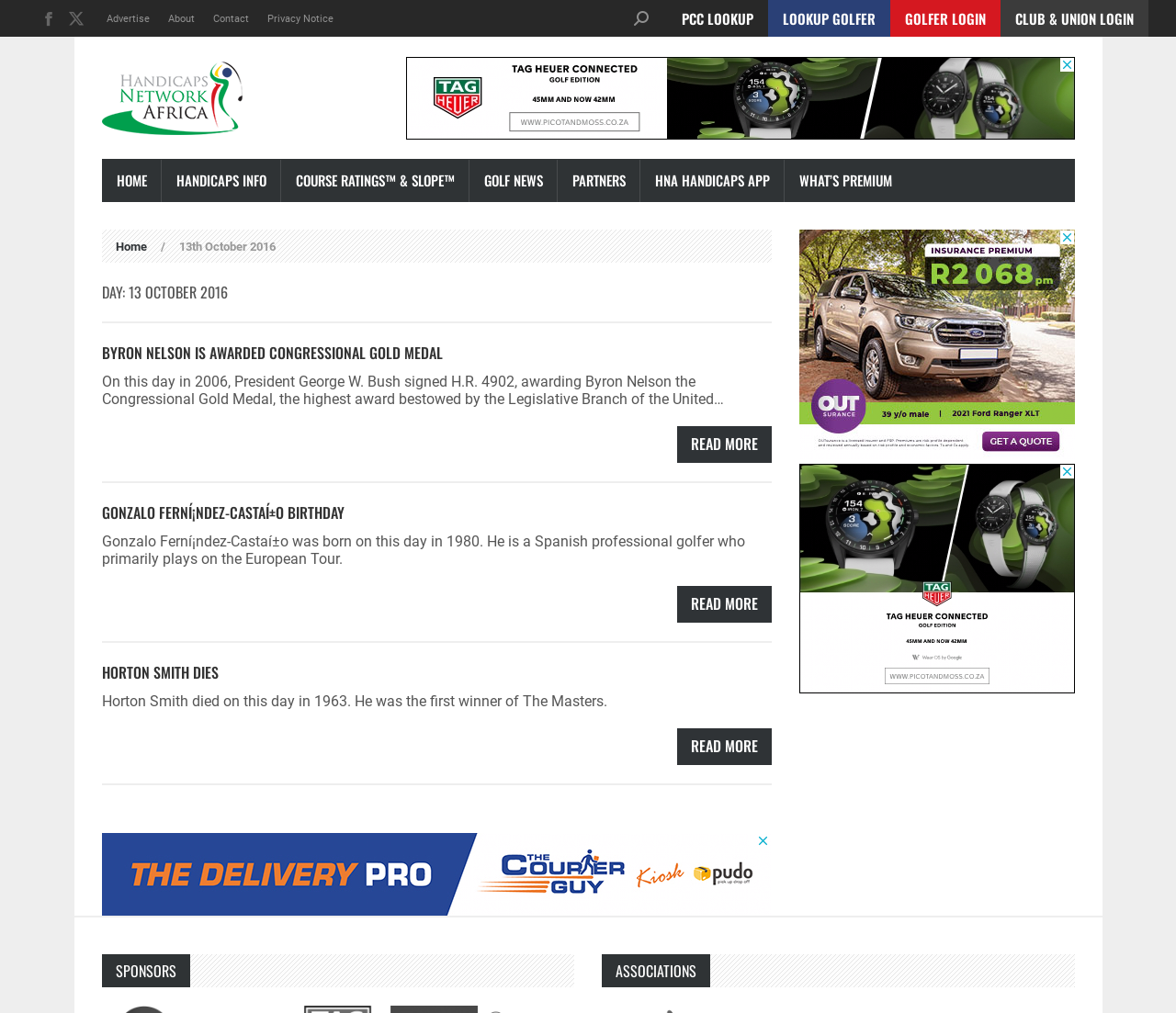Please find the bounding box coordinates for the clickable element needed to perform this instruction: "View PCC LOOKUP".

[0.567, 0.0, 0.653, 0.036]